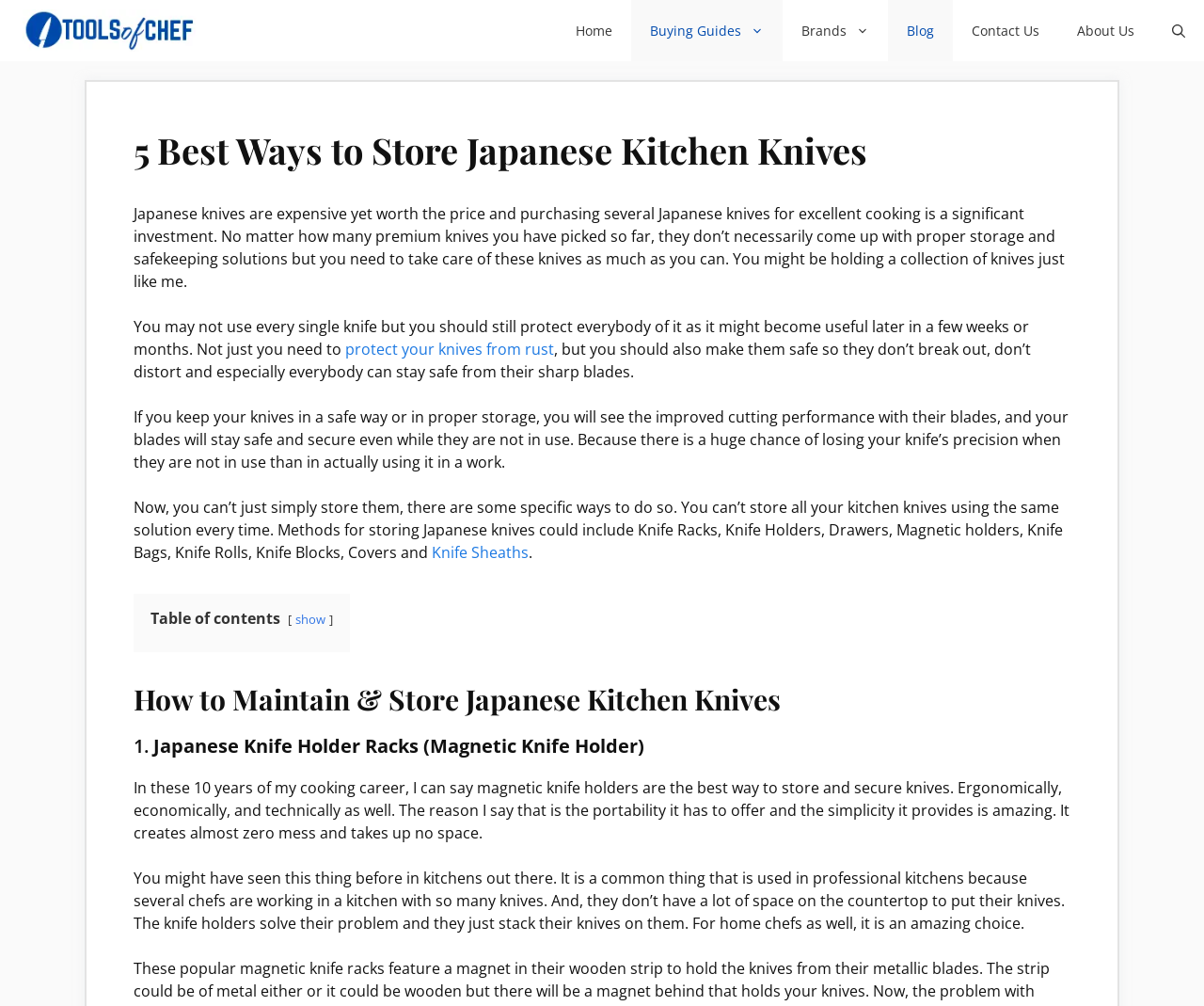What is mentioned as a common solution used in professional kitchens?
Based on the screenshot, give a detailed explanation to answer the question.

The article mentions that magnetic knife holders are a common solution used in professional kitchens because they are portable, simple, and take up no space. They are also used by home chefs as an amazing choice.